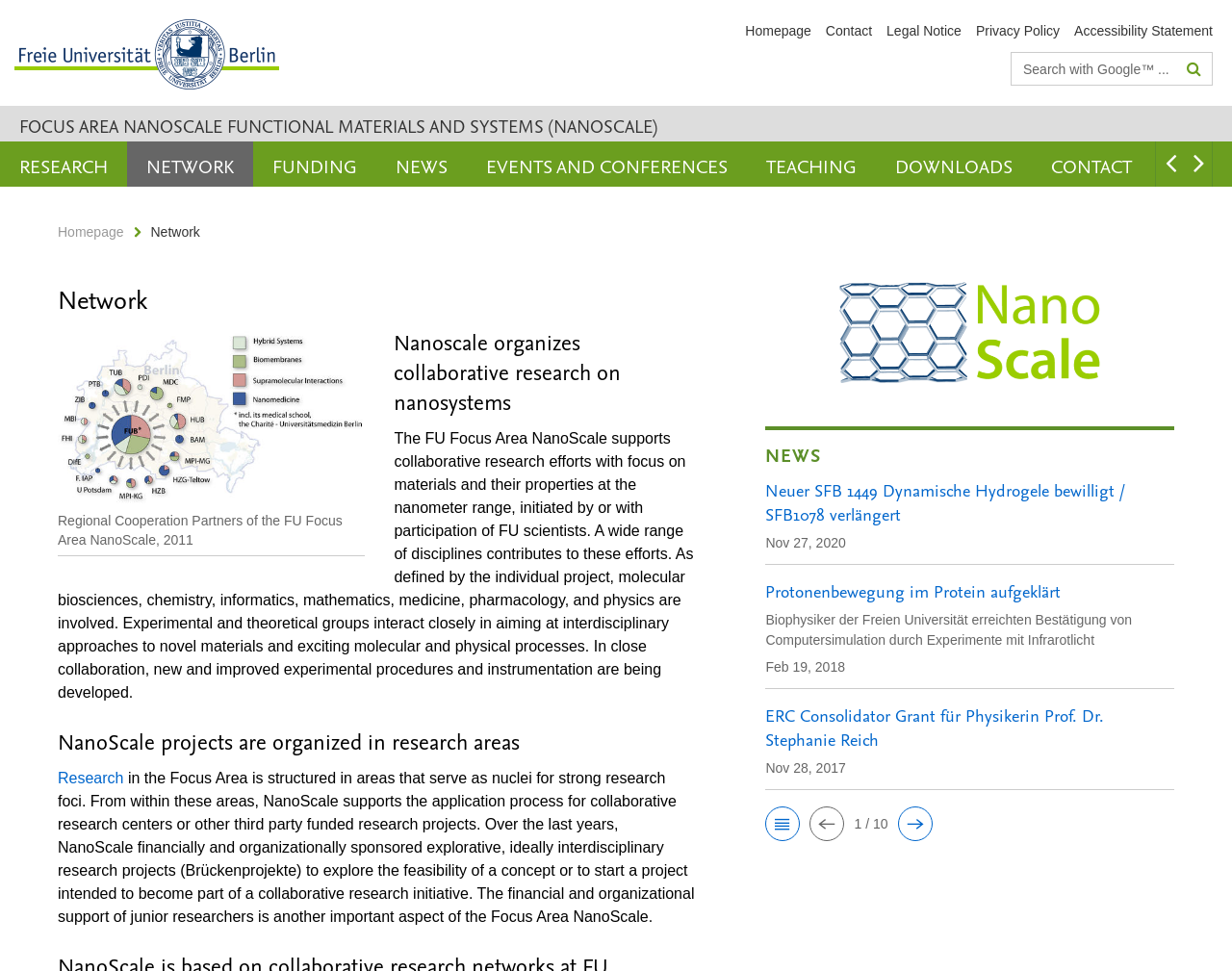Respond with a single word or phrase to the following question: How many news articles are displayed on the webpage?

3